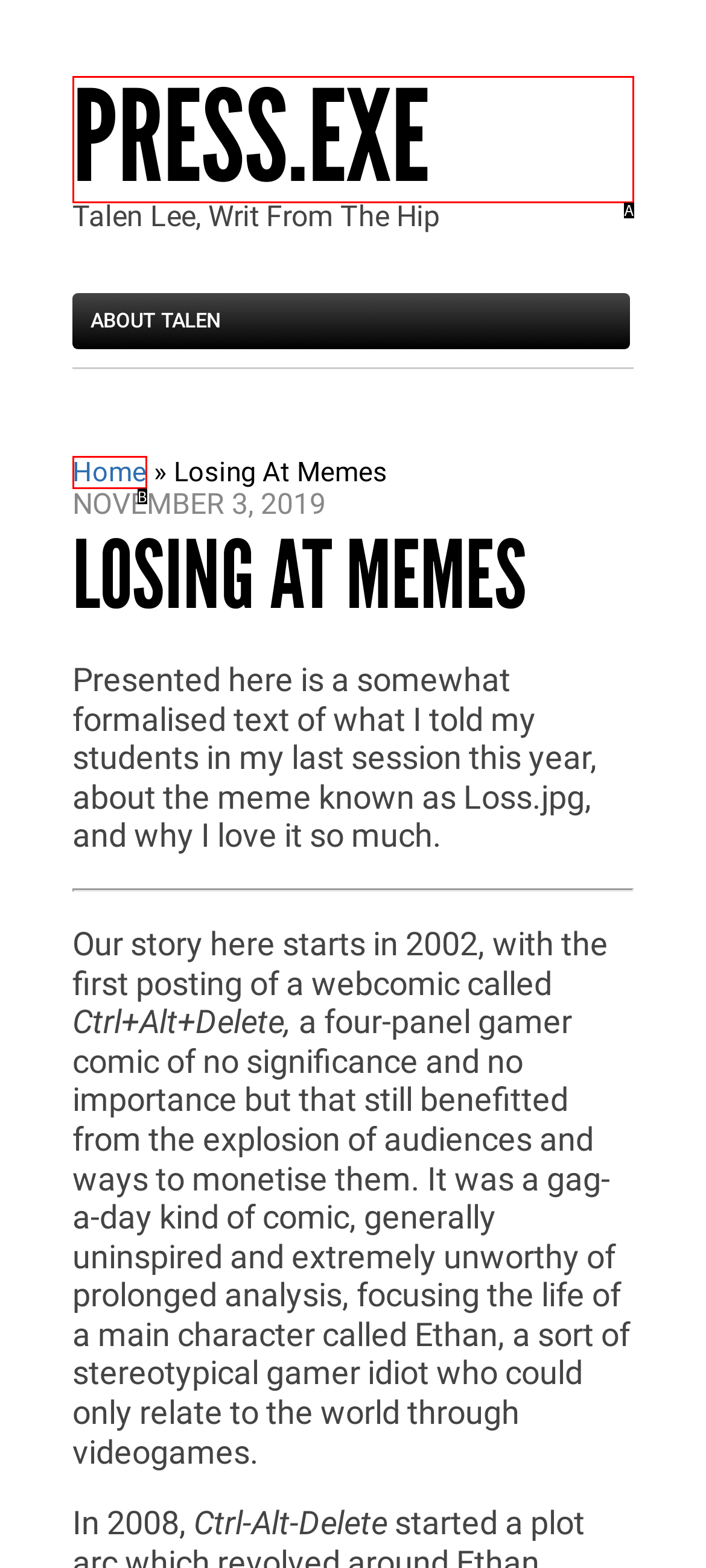Select the letter that corresponds to the description: press.exe. Provide your answer using the option's letter.

A